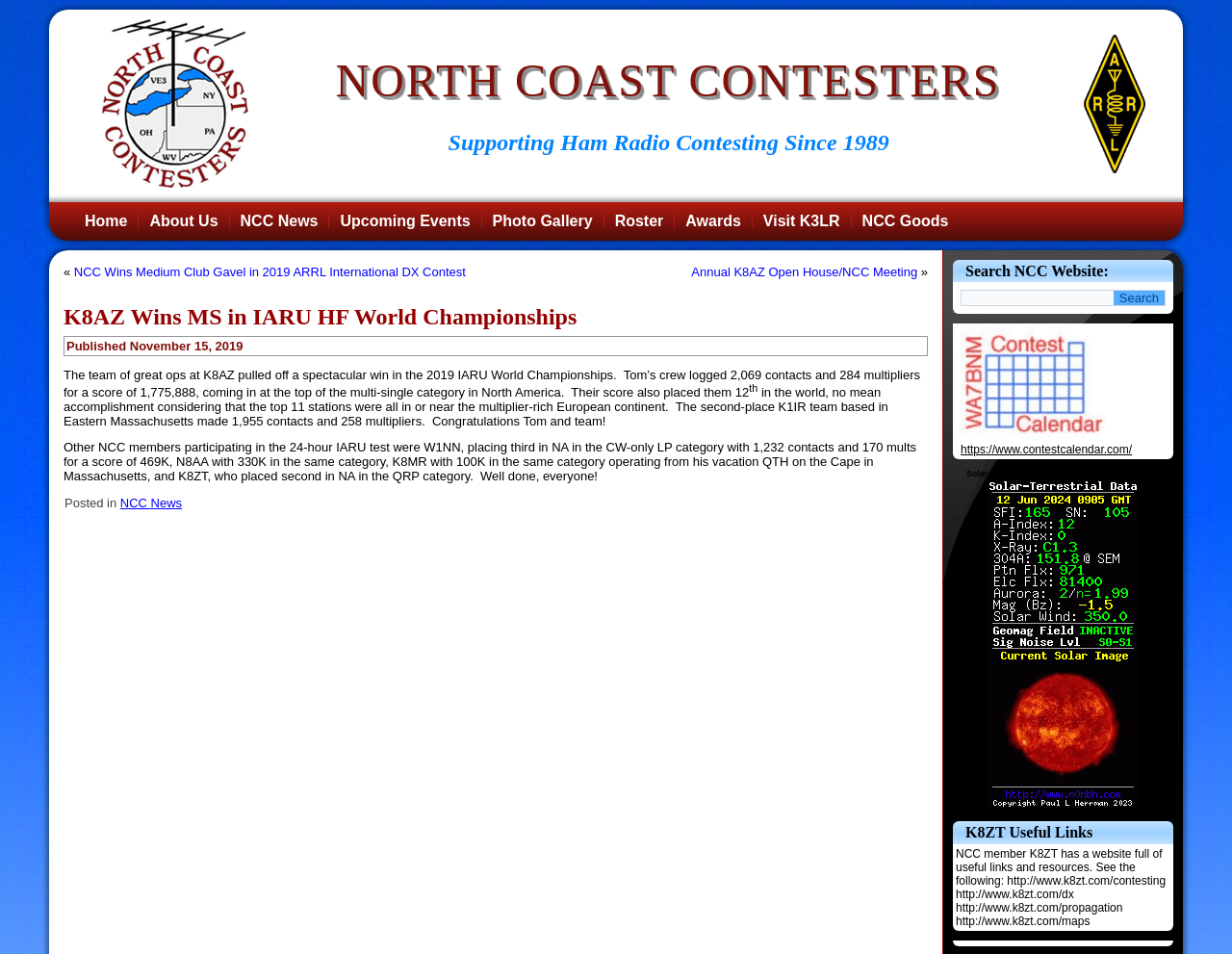Could you locate the bounding box coordinates for the section that should be clicked to accomplish this task: "View K8ZT Useful Links".

[0.784, 0.863, 0.942, 0.883]